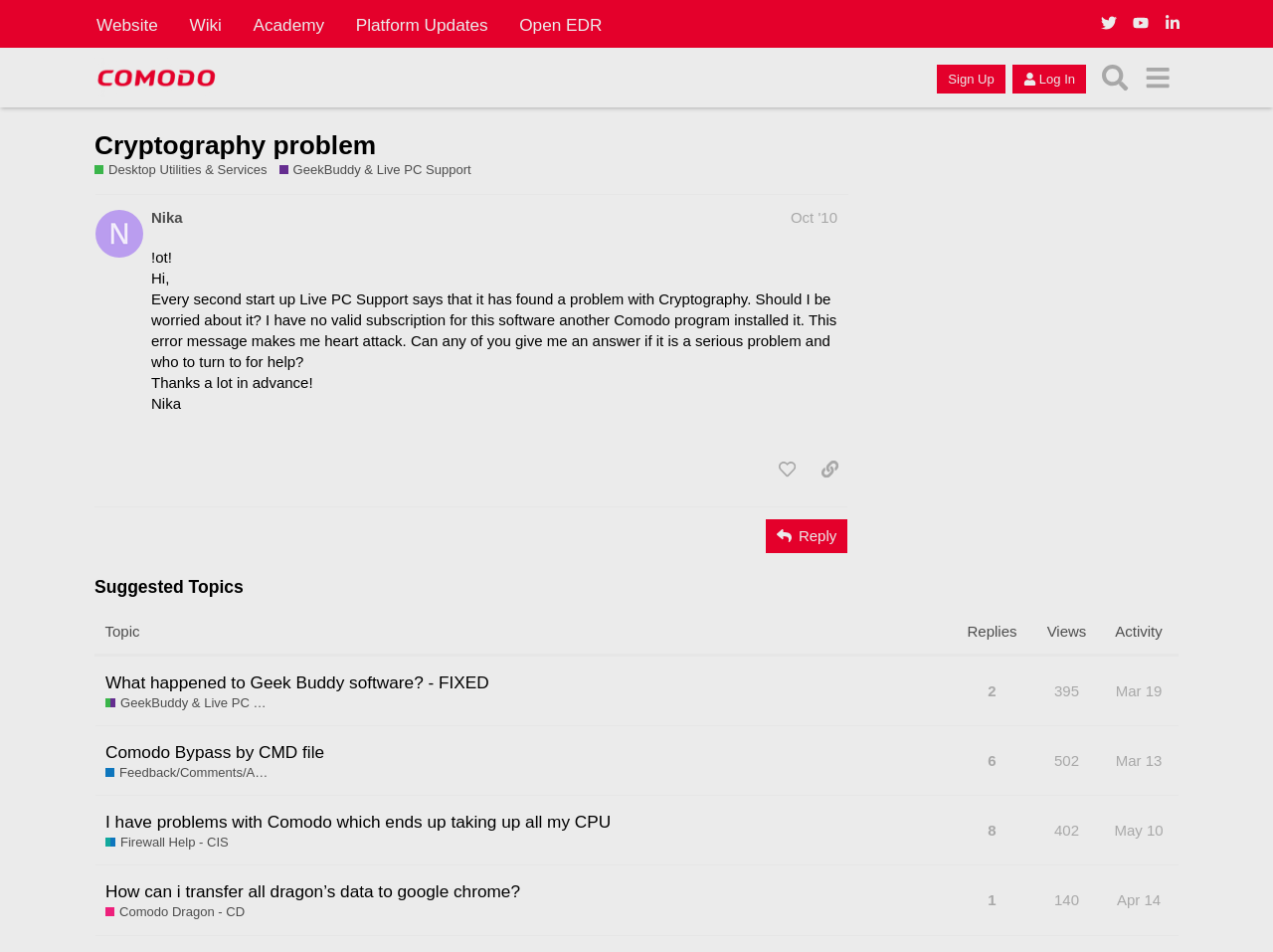Please identify the bounding box coordinates of the element's region that should be clicked to execute the following instruction: "Sign in". The bounding box coordinates must be four float numbers between 0 and 1, i.e., [left, top, right, bottom].

None